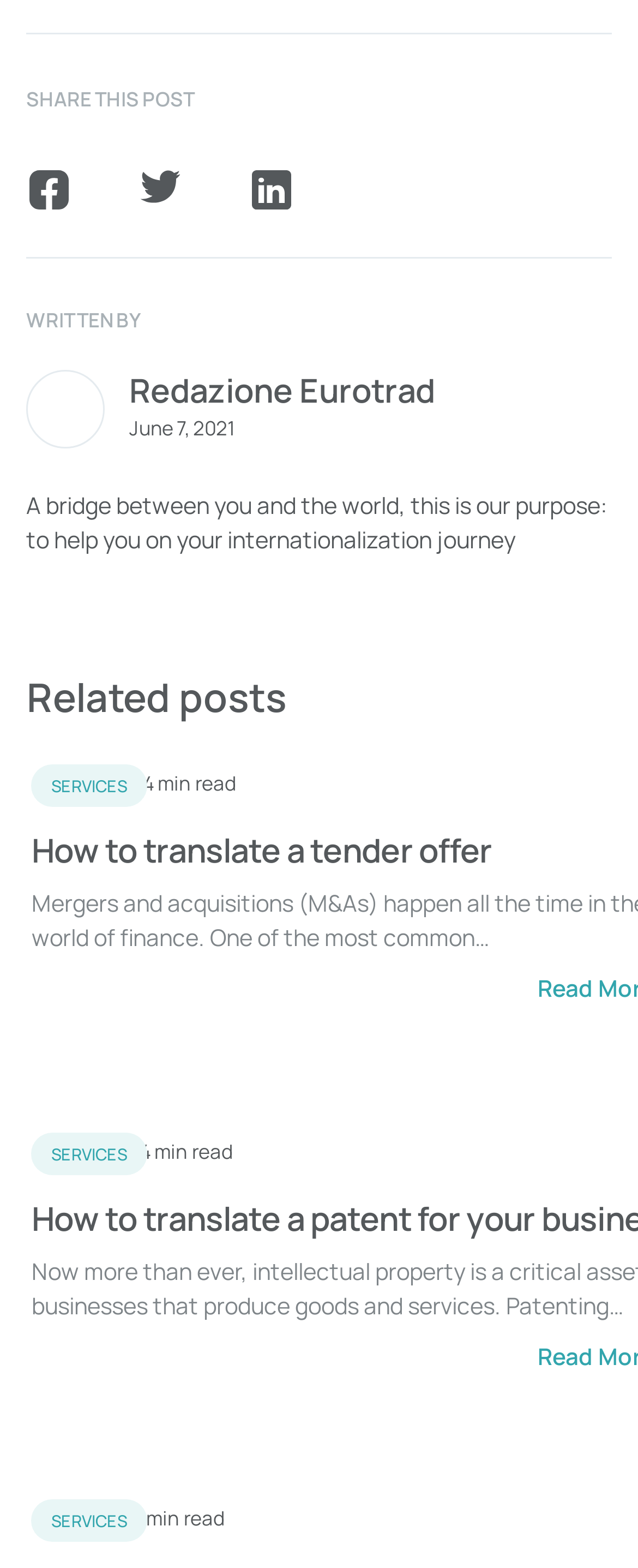How long does it take to read a related post?
Look at the screenshot and give a one-word or phrase answer.

4 min